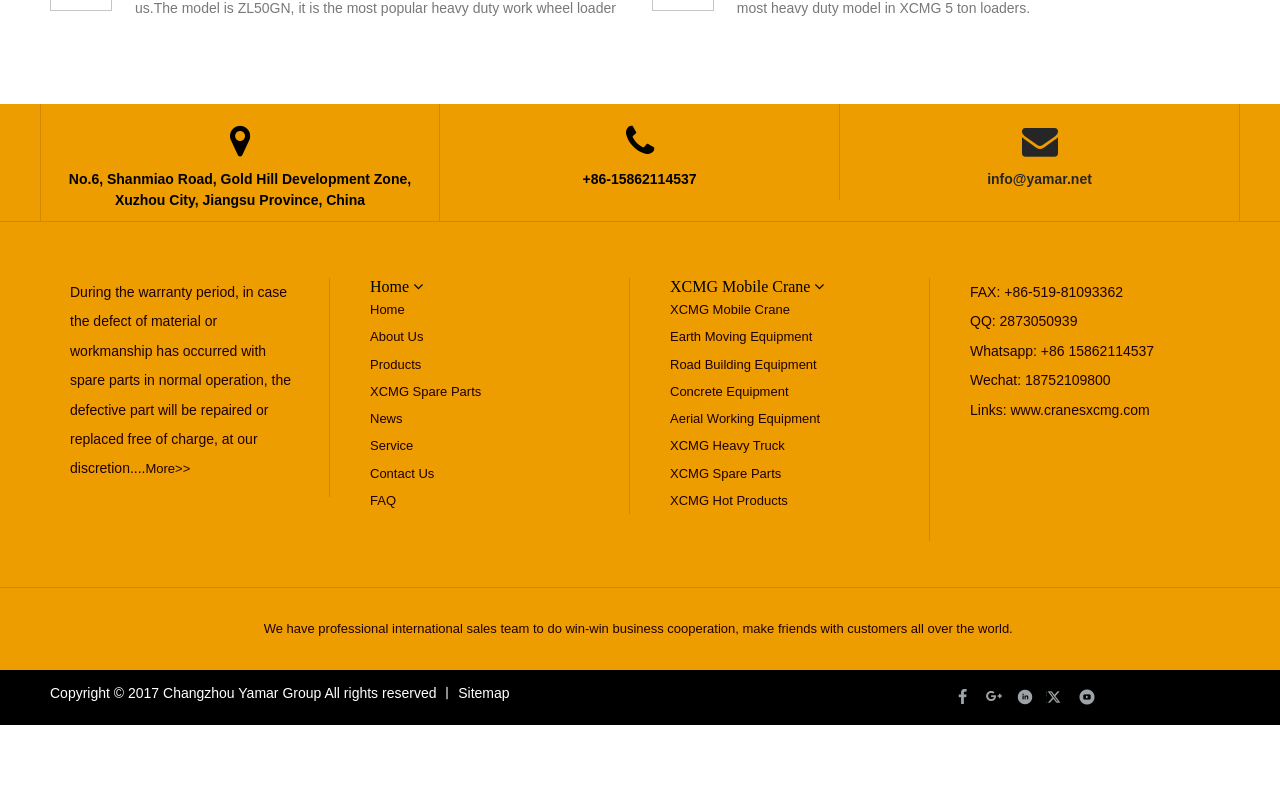How many contact methods are provided?
Look at the screenshot and give a one-word or phrase answer.

5